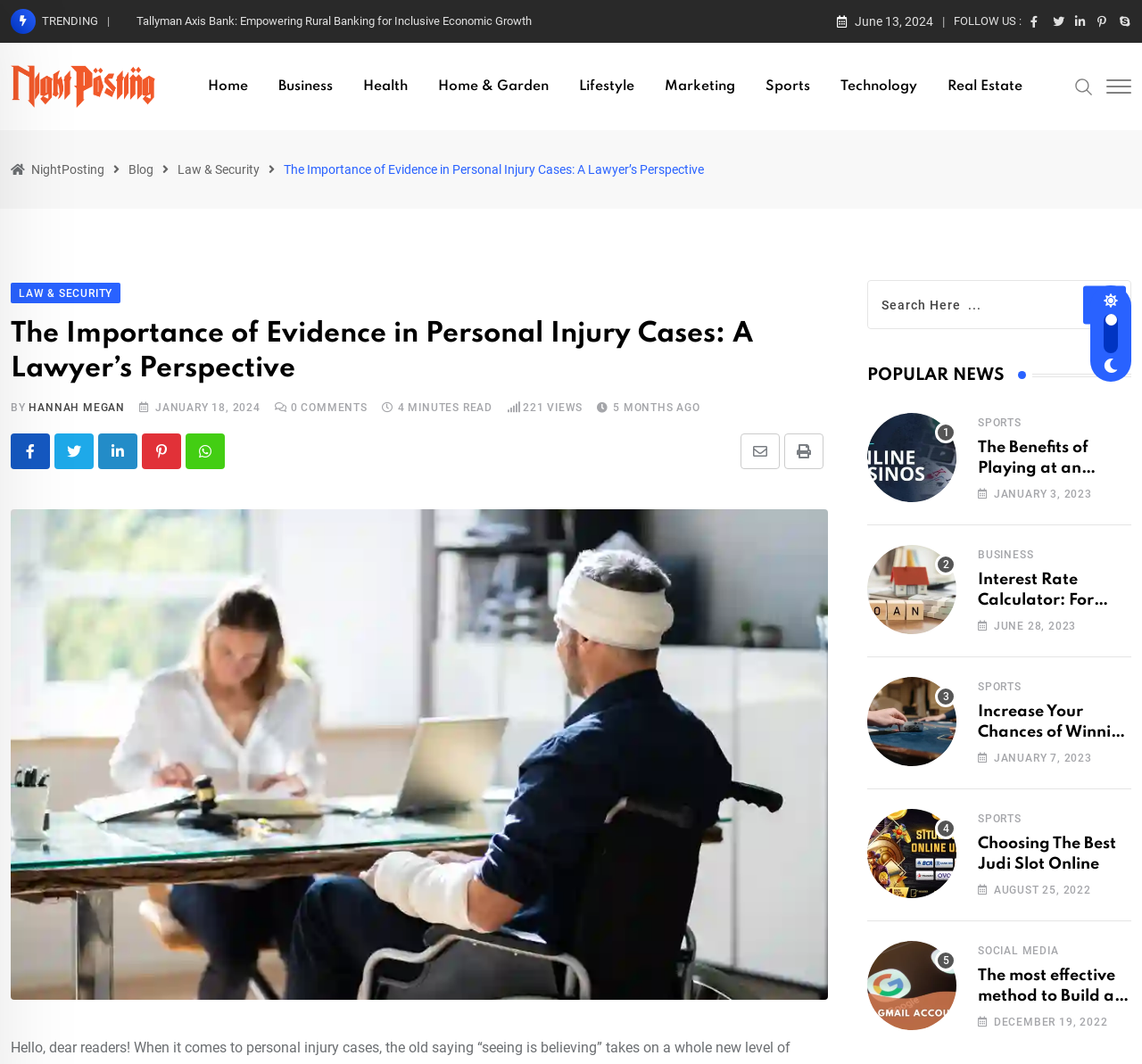What is the category of the article?
Please answer the question with as much detail as possible using the screenshot.

I determined the category of the article by examining the link 'LAW & SECURITY' located above the article title.